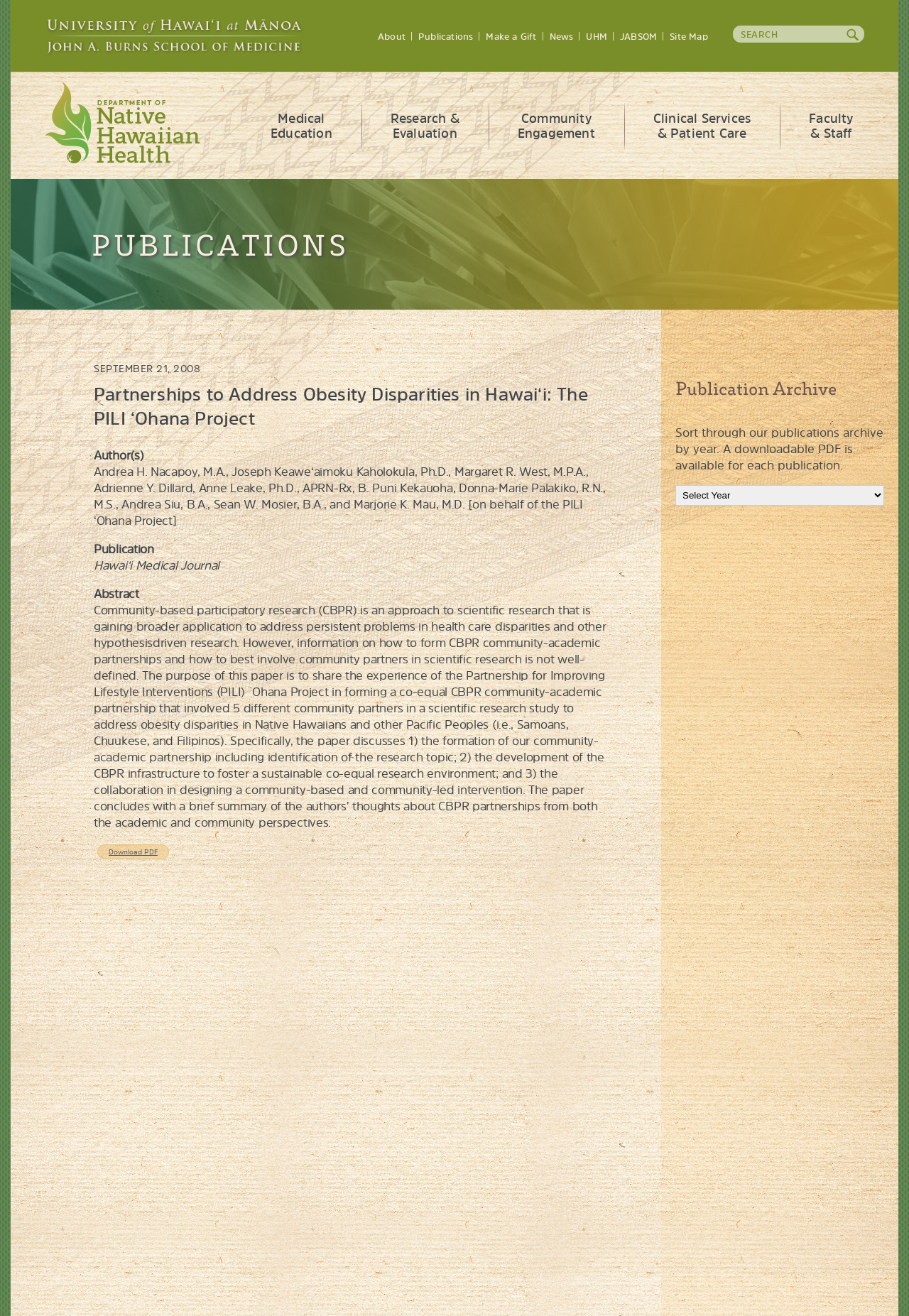Indicate the bounding box coordinates of the clickable region to achieve the following instruction: "Select an option from the publication archive."

[0.743, 0.368, 0.973, 0.384]